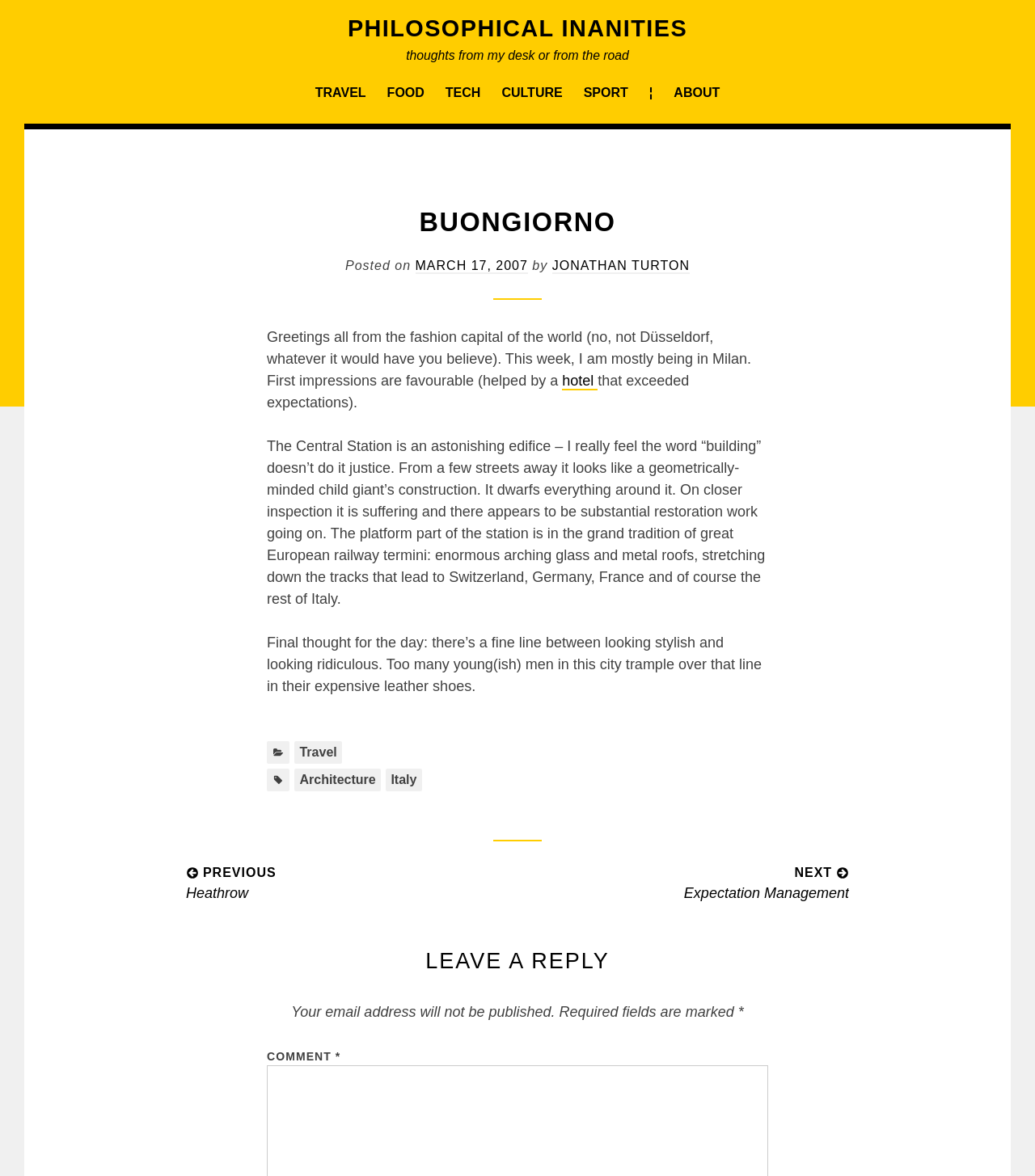Use a single word or phrase to respond to the question:
What is the author's opinion about young men's fashion in Milan?

They trample over the line between stylish and ridiculous